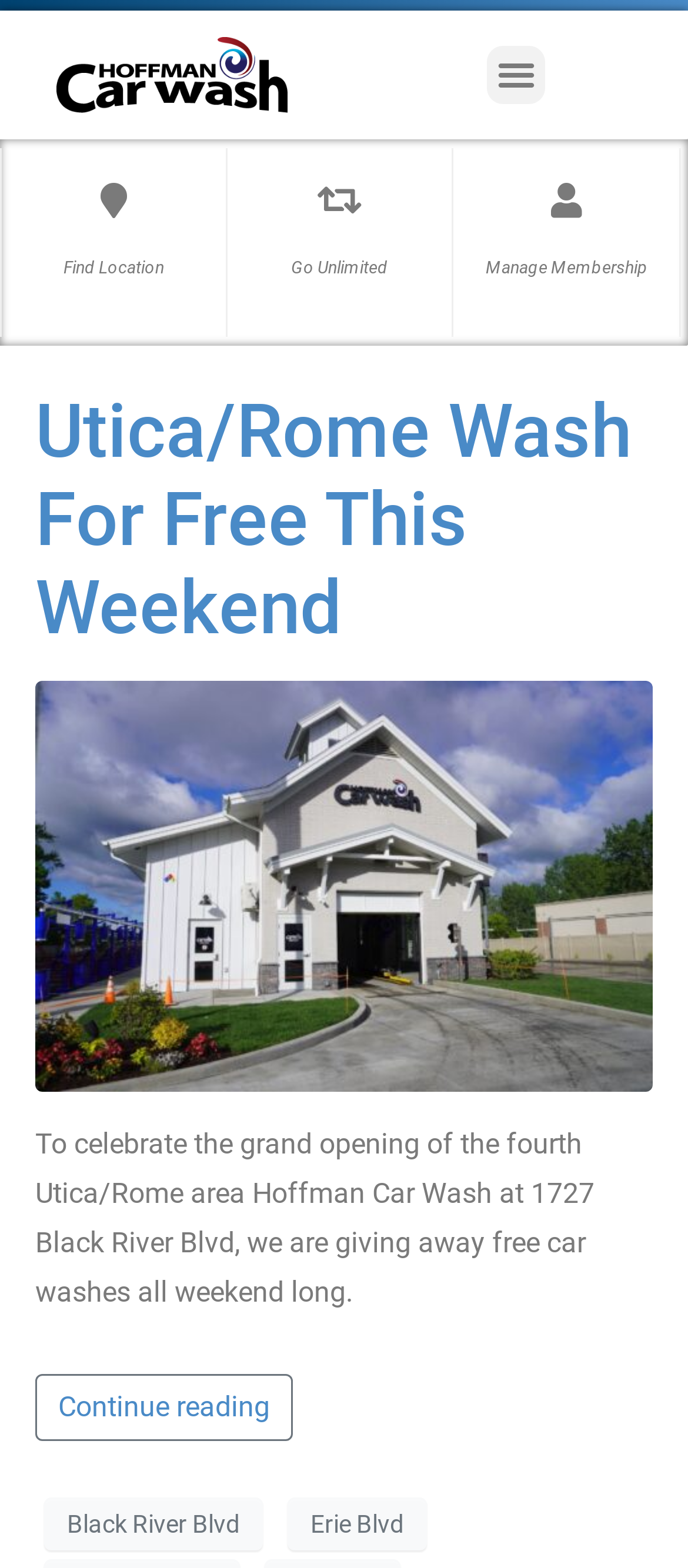Elaborate on the information and visuals displayed on the webpage.

The webpage is about News and Updates from Hoffman Car Wash, specifically Part 2. At the top left, there is a Hoffman Car Wash logo, which is an image linked to the website's homepage. Next to the logo, there is a menu toggle button. 

Below the logo, there are three main sections. The first section is about finding a location, with a heading "Find Location" and a link to a page that allows users to find a Hoffman Car Wash location. The second section is about going unlimited, with a heading "Go Unlimited" and a link to a page that provides more information about unlimited car washes. The third section is about managing membership, with a heading "Manage Membership" and a link to a page that allows users to manage their membership.

Below these sections, there is a header area with a heading "Utica/Rome Wash For Free This Weekend". This section contains a link to an article with the same title, a photo of a Hoffman Car Wash location at 1315 Erie Blvd. West, Rome, NY, and a brief description of the grand opening celebration of a new location at 1727 Black River Blvd, where free car washes are being given away all weekend long. There is also a "Continue reading" link to read more about the article. Additionally, there are two links to specific locations, Black River Blvd and Erie Blvd, at the bottom of this section.